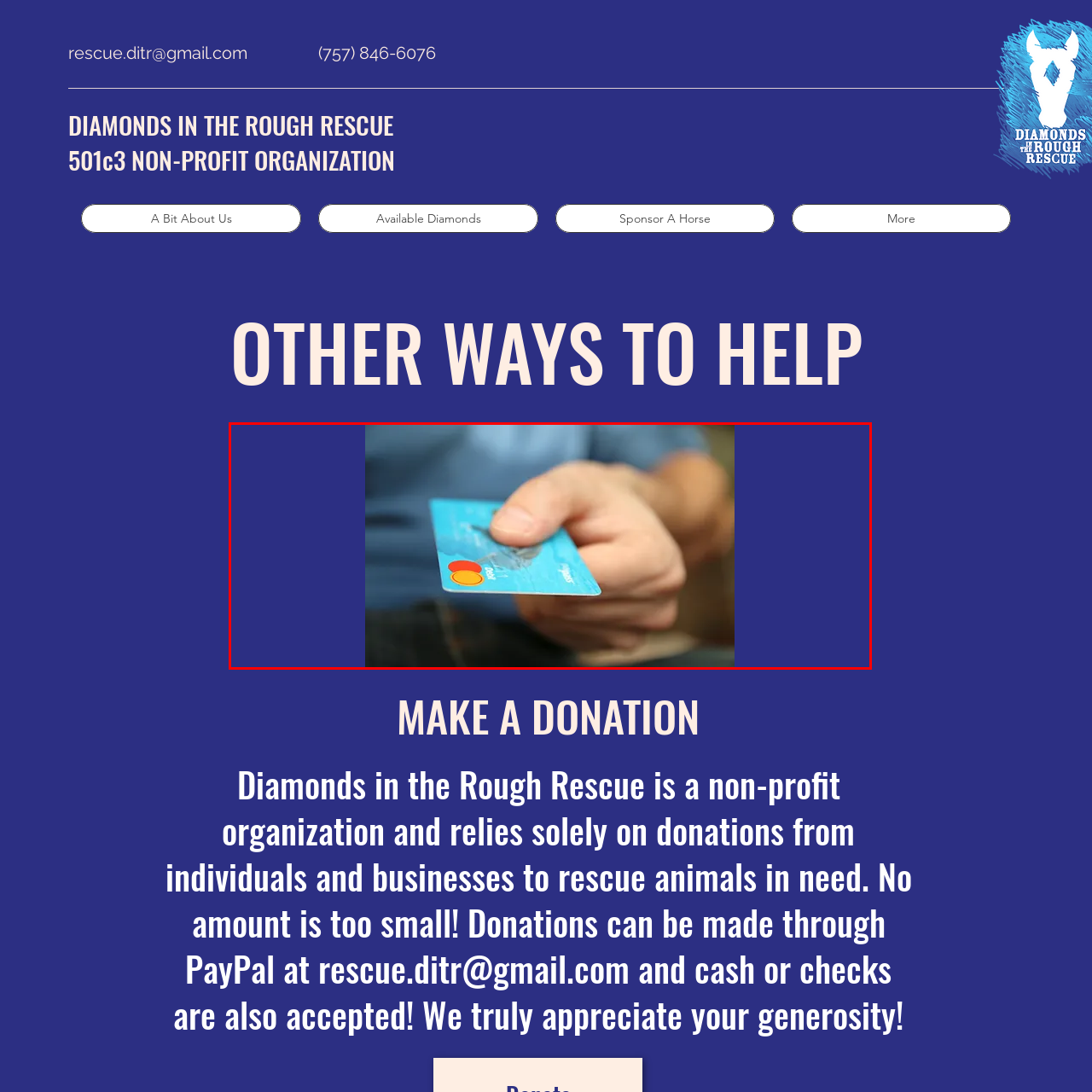Take a close look at the image outlined by the red bounding box and give a detailed response to the subsequent question, with information derived from the image: What is the purpose of the image?

The image is intended to showcase the ease and convenience of making donations, specifically to the non-profit organization 'Diamonds in the Rough Rescue', which relies on contributions to fund their mission of rescuing animals in need.